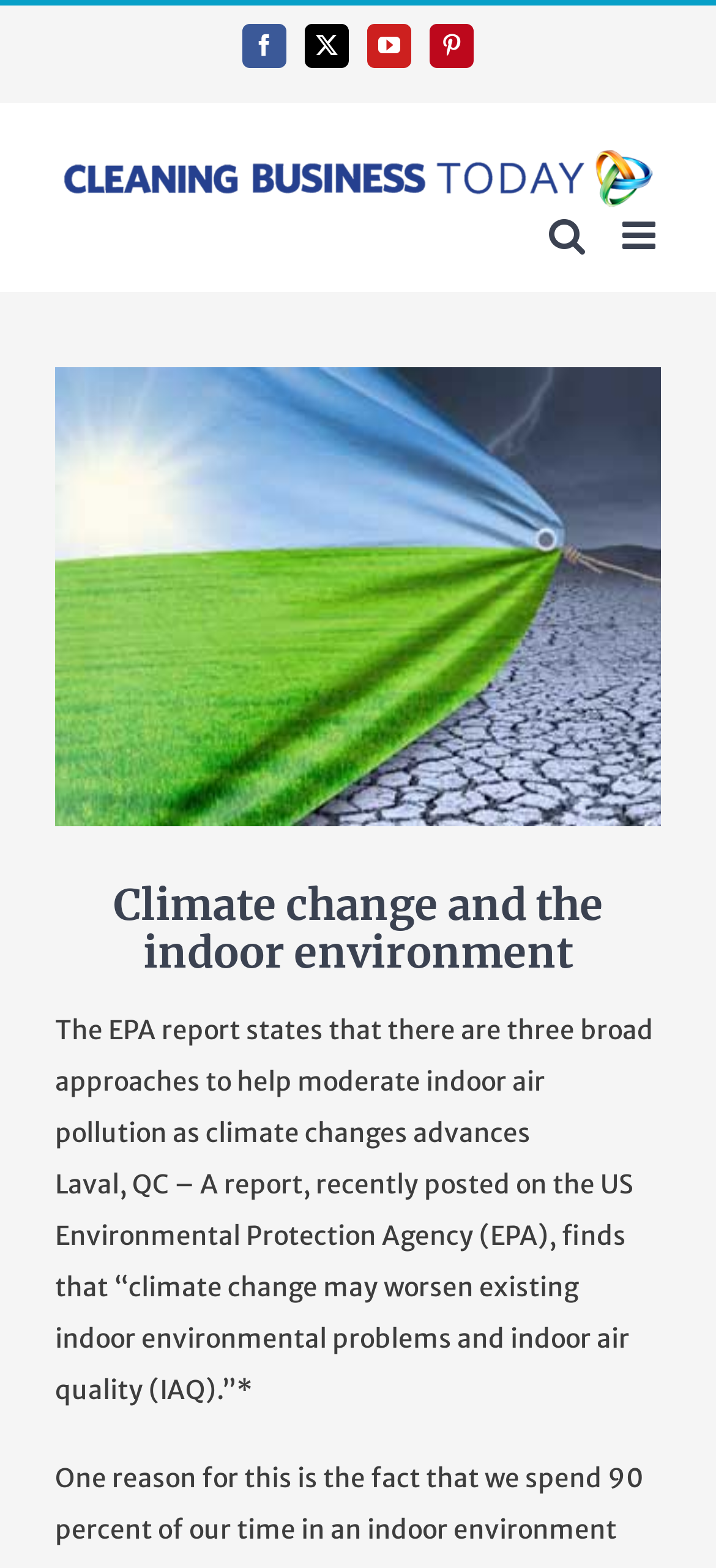Specify the bounding box coordinates of the element's area that should be clicked to execute the given instruction: "Go to top". The coordinates should be four float numbers between 0 and 1, i.e., [left, top, right, bottom].

[0.695, 0.691, 0.808, 0.742]